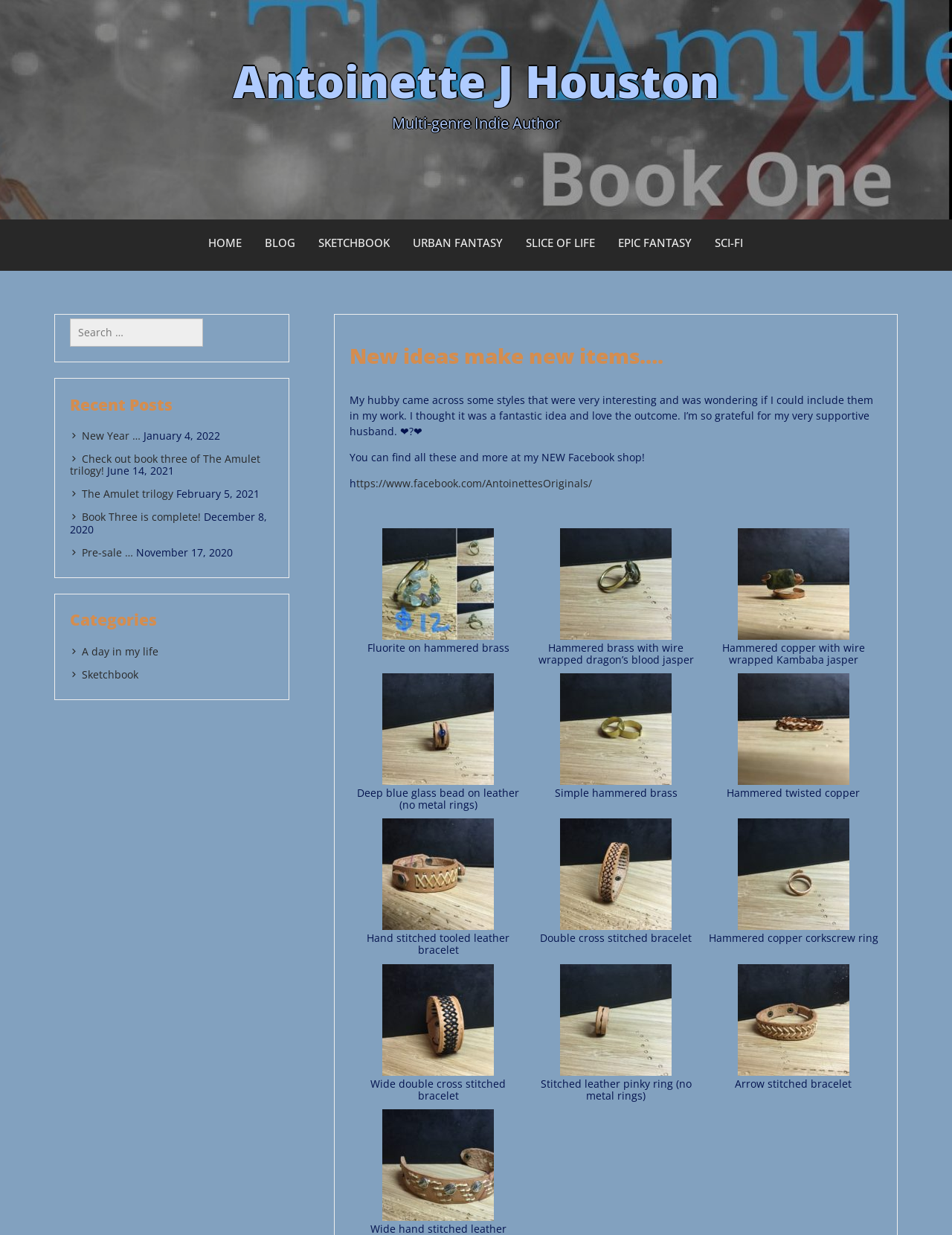Describe all significant elements and features of the webpage.

This webpage is a personal website for Antoinette J Houston, a multi-genre indie author. At the top, there is a link to her name, followed by a brief description of her profession. Below that, there are five navigation links: HOME, BLOG, SKETCHBOOK, URBAN FANTASY, and SLICE OF LIFE, which are aligned horizontally.

The main content of the webpage is a blog post, which starts with a heading "New ideas make new items…." followed by a paragraph of text describing how her husband inspired her to create new items. Below that, there is a sentence promoting her Facebook shop, where visitors can find more items.

The webpage features a gallery of nine images, each with a figure caption describing the item. The images are arranged in three rows, with three images in each row. The items showcased include jewelry pieces, such as fluorite on hammered brass, hammered copper with wire-wrapped dragon's blood jasper, and a hammered twisted copper ring, as well as leather bracelets, like a hand-stitched tooled leather bracelet and a double cross-stitched bracelet.

At the bottom of the webpage, there is a search bar and a complementary section, which takes up a small portion of the page.